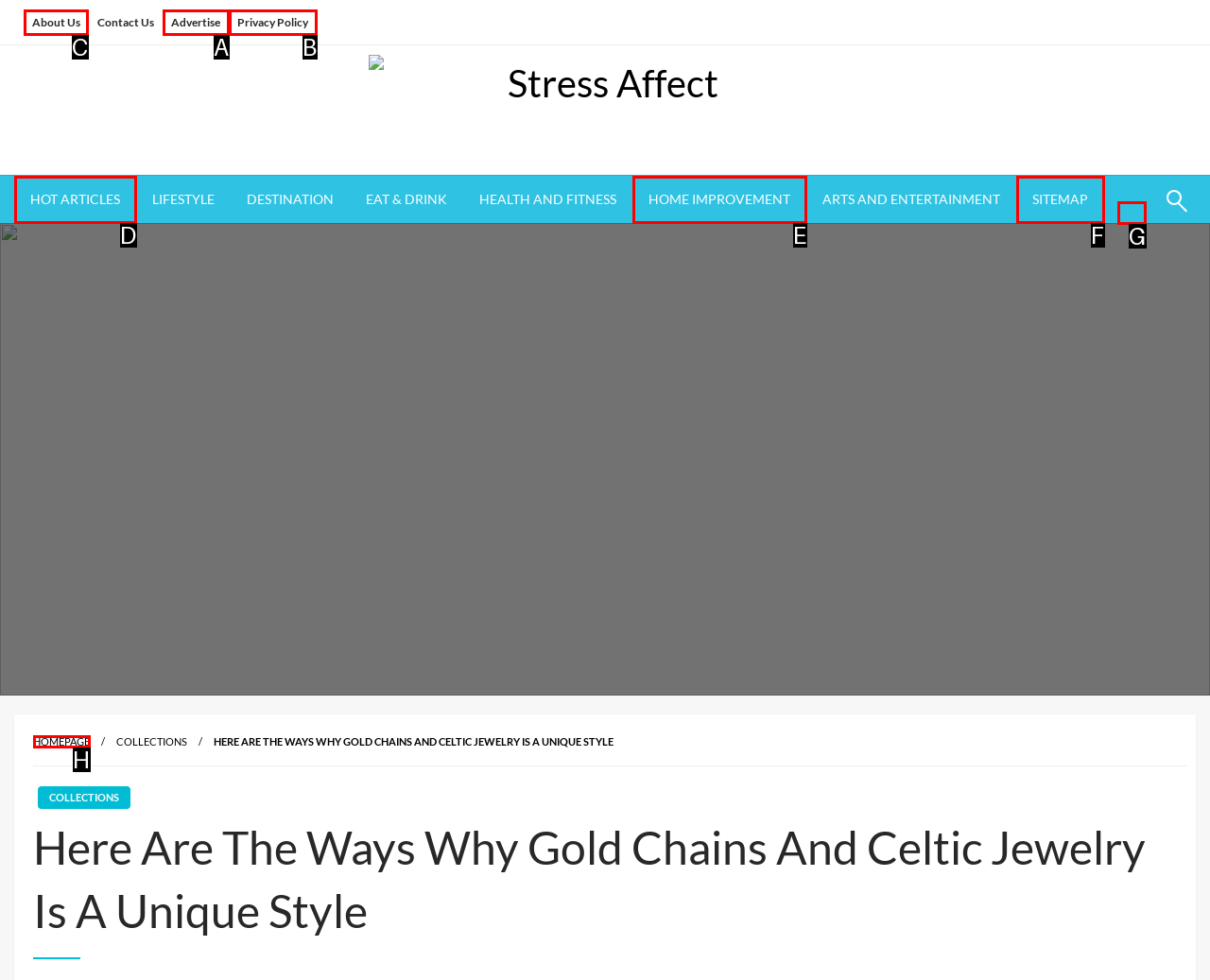Which lettered option should I select to achieve the task: click About Us according to the highlighted elements in the screenshot?

C